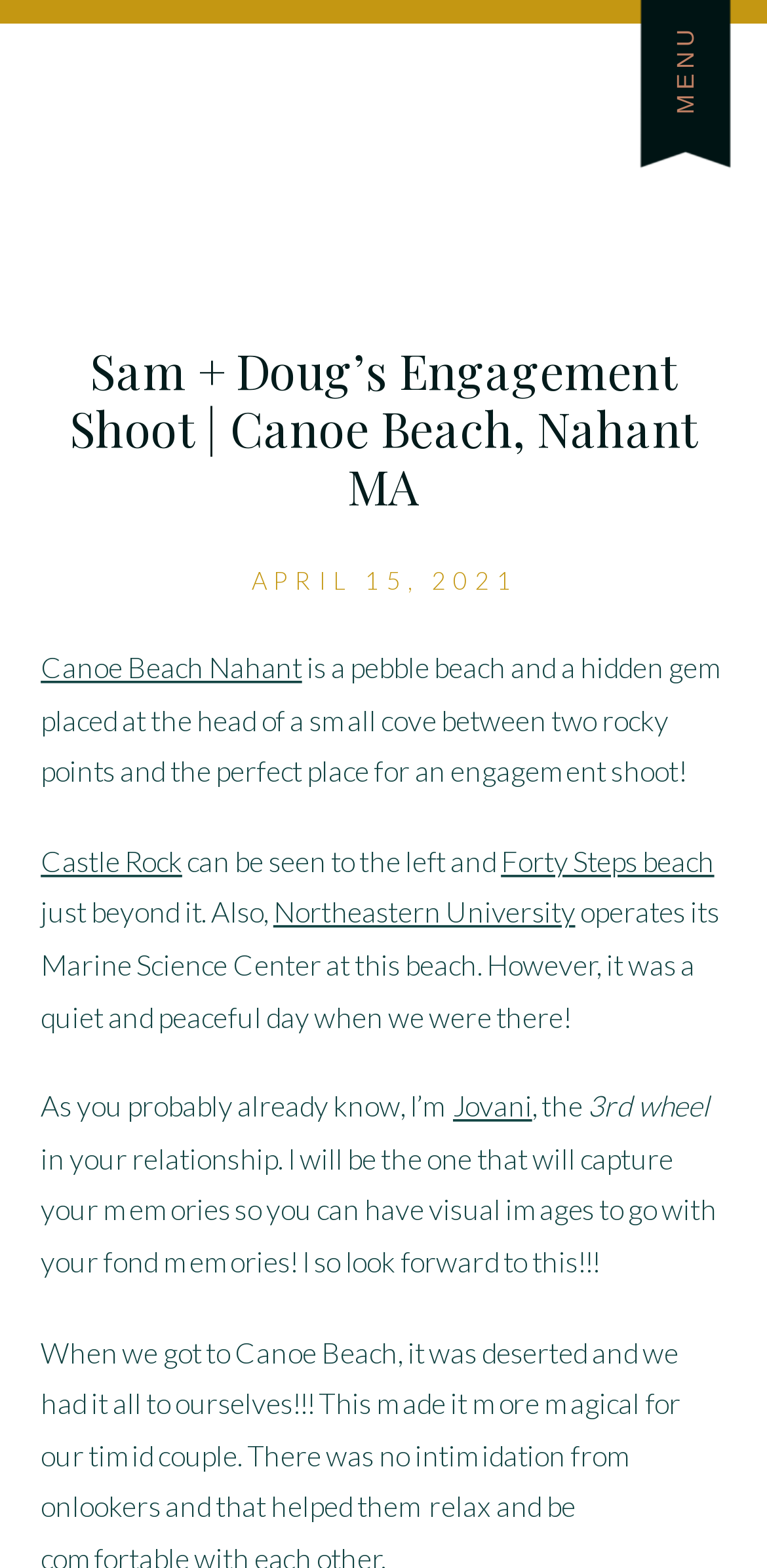What is the photographer's role in the relationship?
Use the screenshot to answer the question with a single word or phrase.

3rd wheel